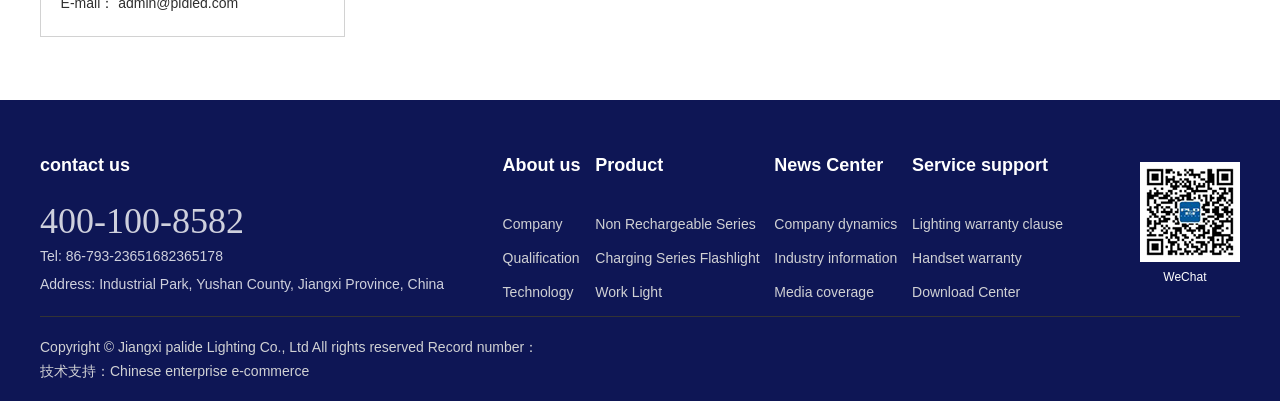From the webpage screenshot, predict the bounding box of the UI element that matches this description: "Charging Series Flashlight".

[0.465, 0.618, 0.593, 0.671]